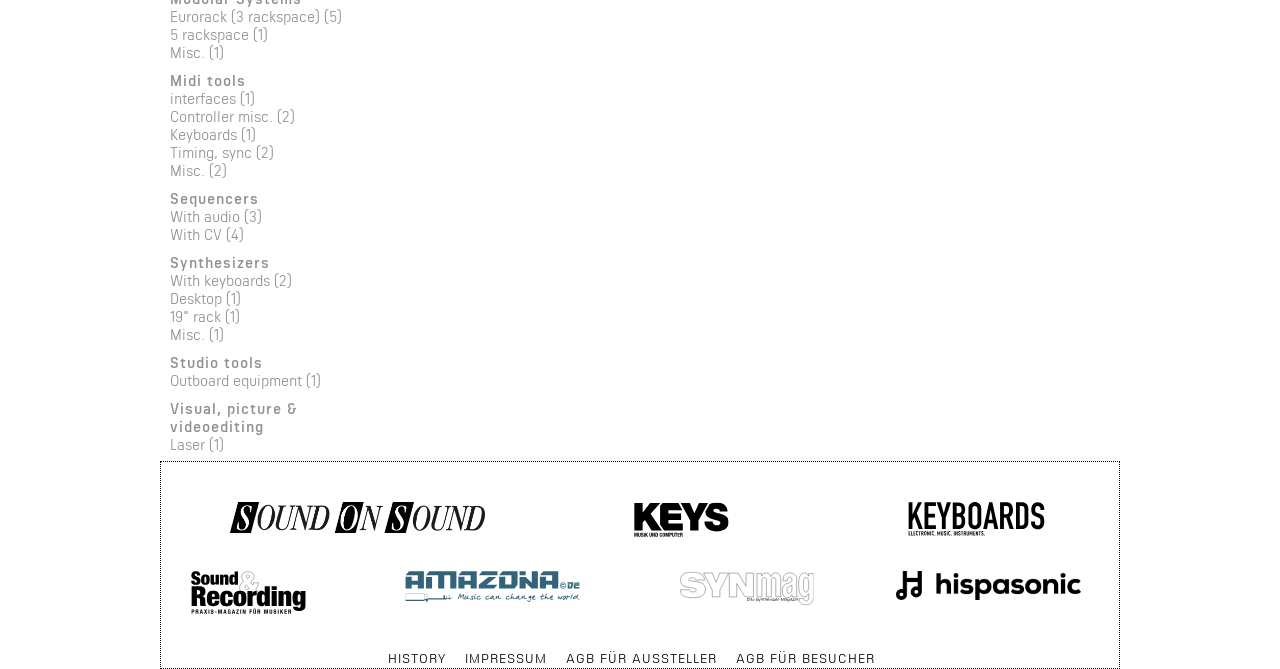Extract the bounding box for the UI element that matches this description: "History".

[0.303, 0.972, 0.348, 0.996]